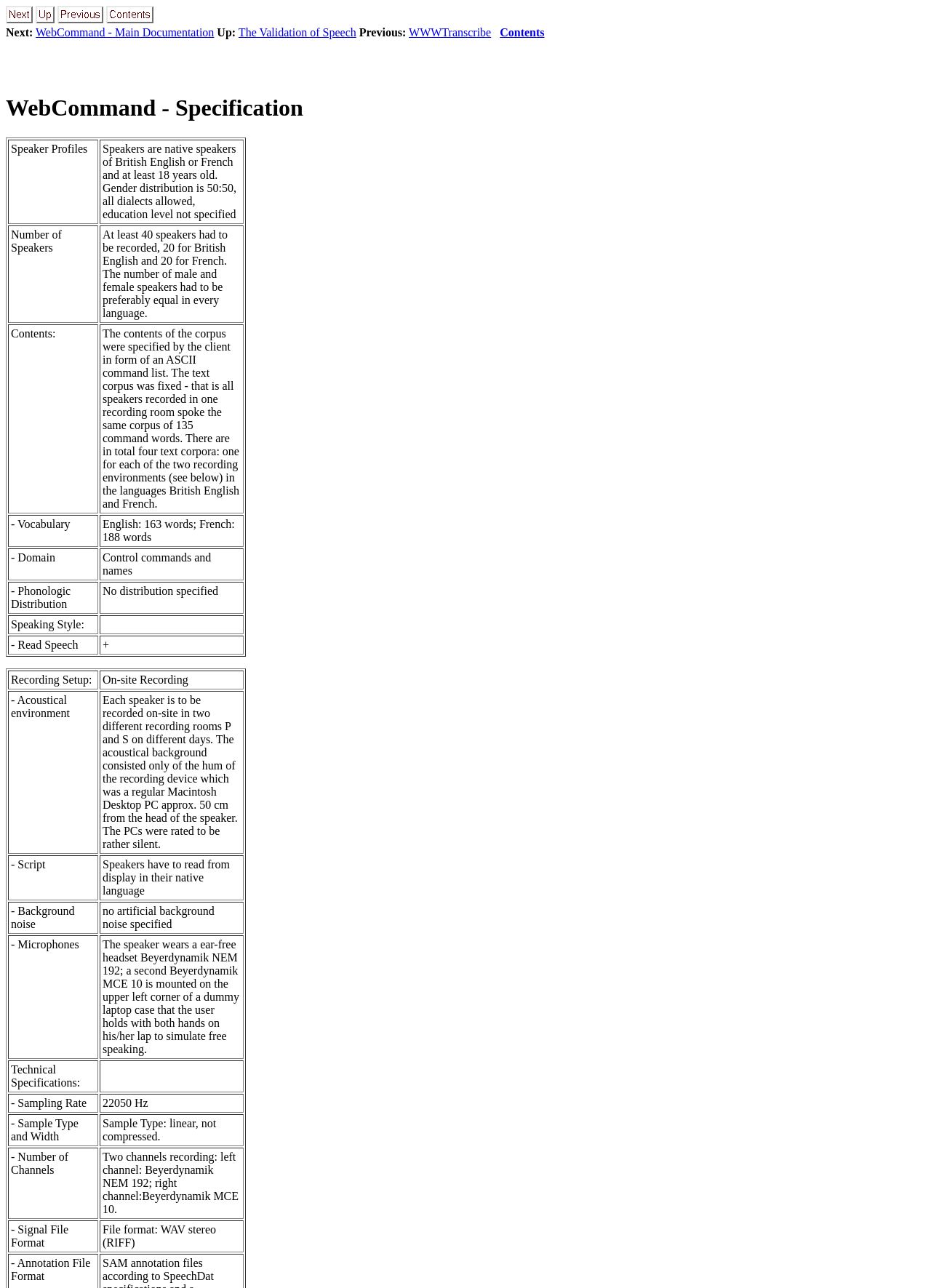Determine the bounding box coordinates of the clickable element necessary to fulfill the instruction: "Click previous". Provide the coordinates as four float numbers within the 0 to 1 range, i.e., [left, top, right, bottom].

[0.062, 0.01, 0.111, 0.02]